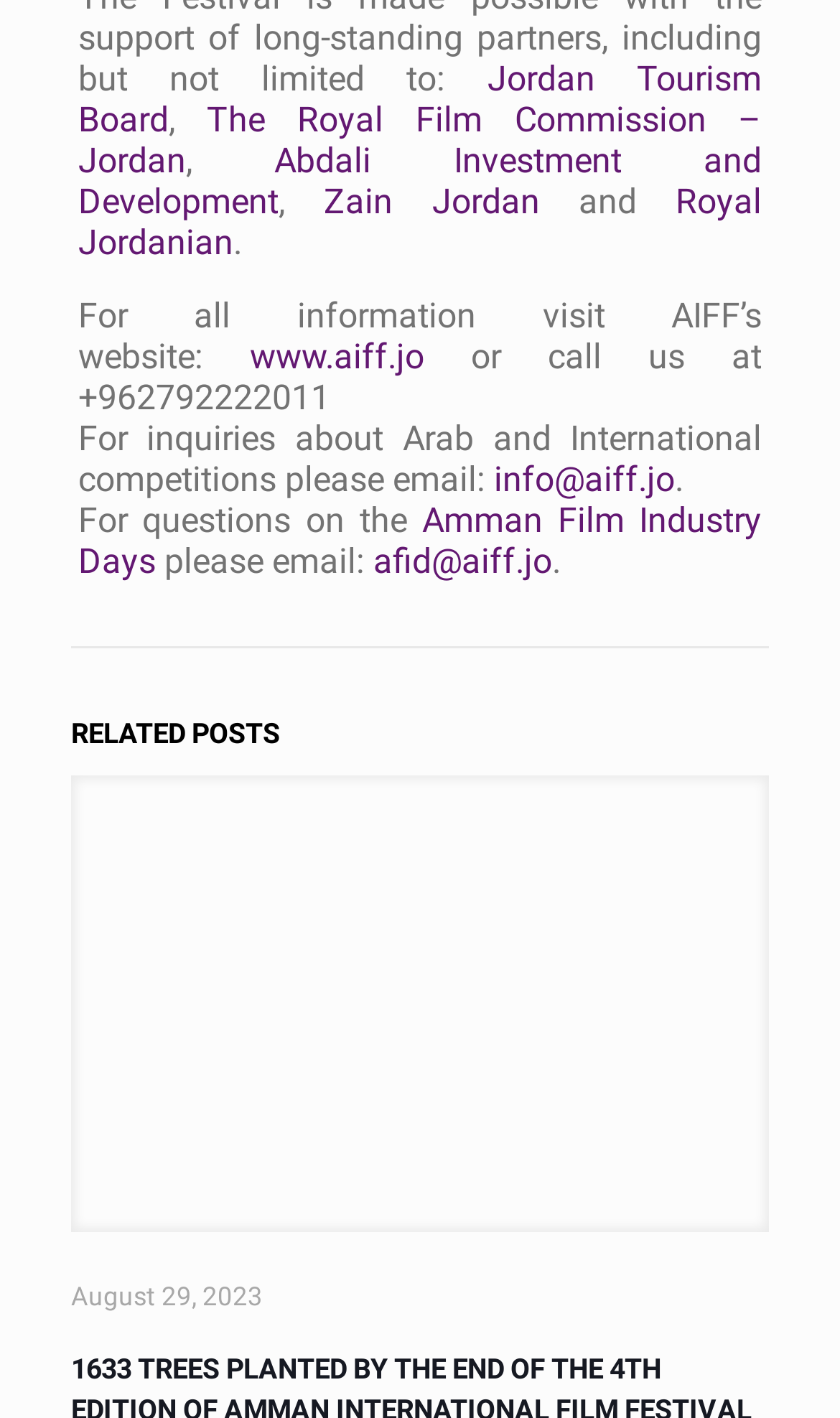Provide the bounding box coordinates for the specified HTML element described in this description: "Jordan Tourism Board". The coordinates should be four float numbers ranging from 0 to 1, in the format [left, top, right, bottom].

[0.093, 0.04, 0.907, 0.098]